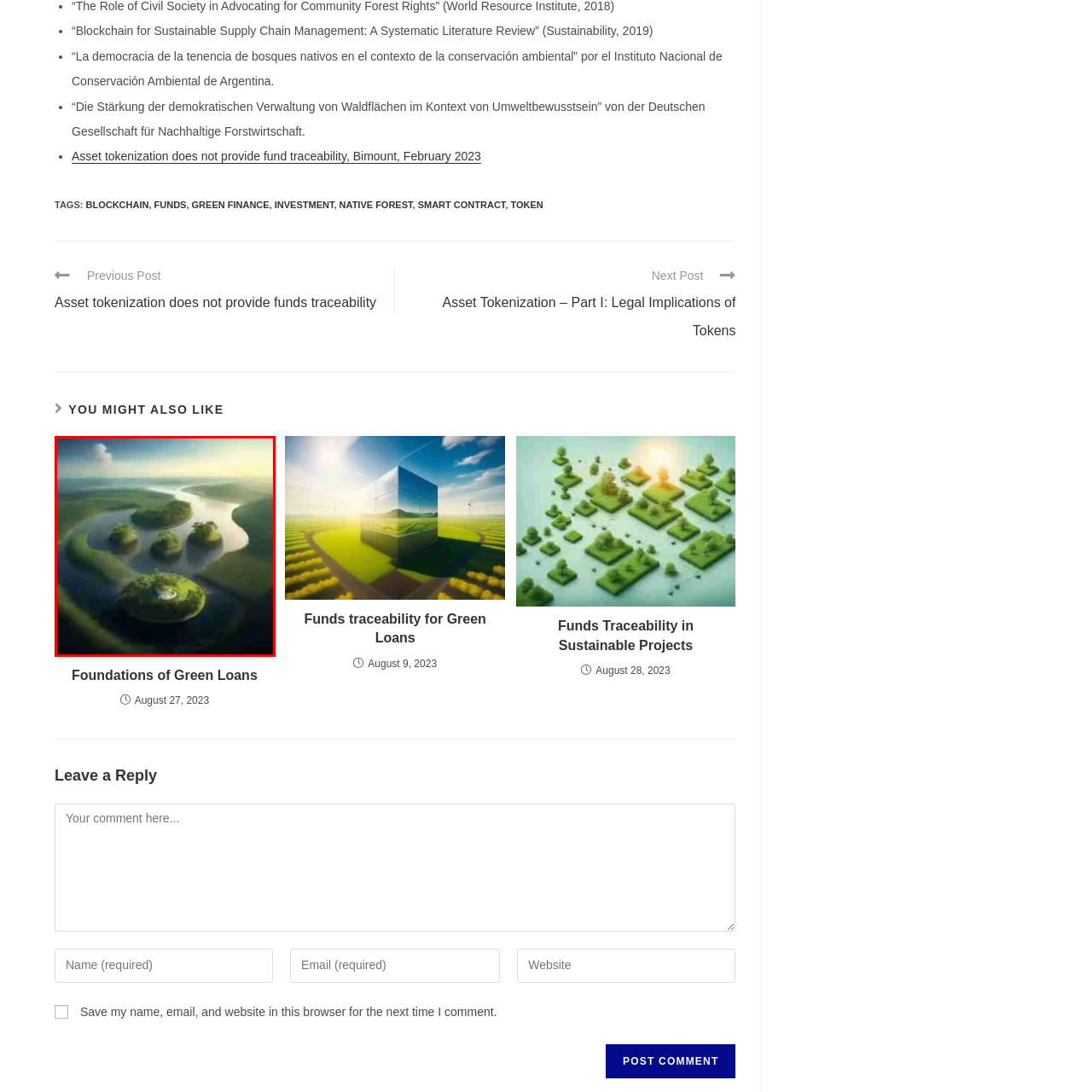What is the dominant color of the landscape?  
Carefully review the image highlighted by the red outline and respond with a comprehensive answer based on the image's content.

The caption describes the environment as 'lush' and 'vibrant greenery', suggesting that green is the dominant color of the landscape.